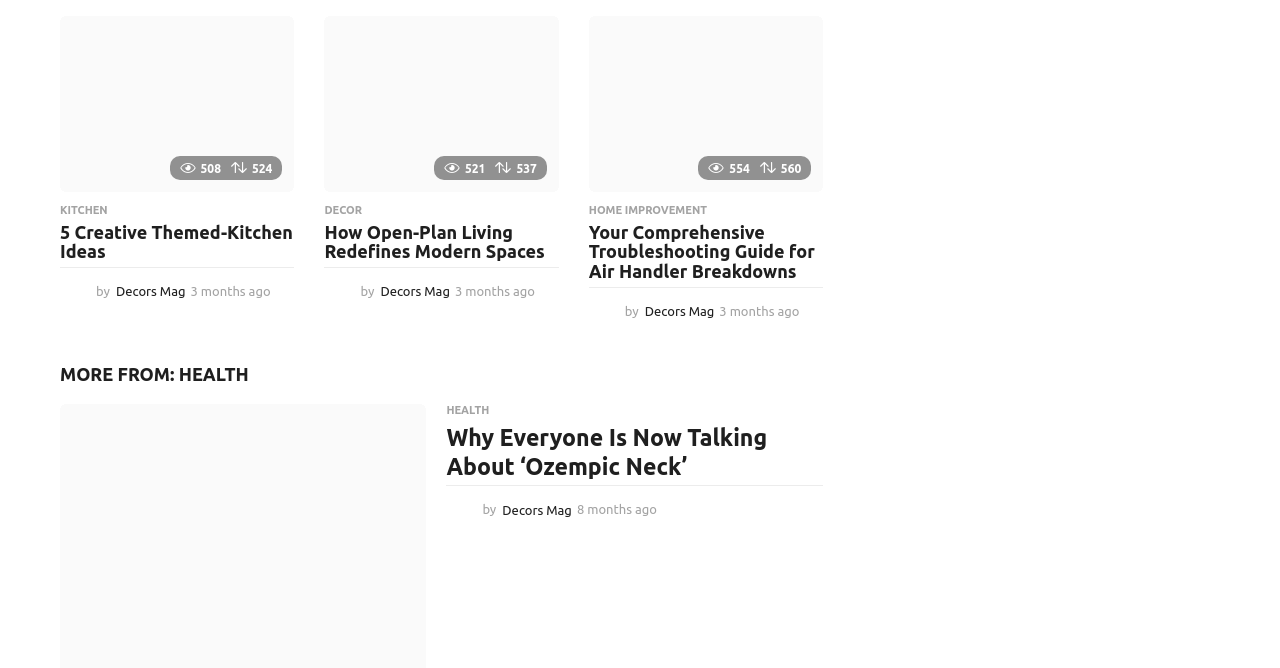Extract the bounding box coordinates of the UI element described by: "Health". The coordinates should include four float numbers ranging from 0 to 1, e.g., [left, top, right, bottom].

[0.349, 0.639, 0.382, 0.657]